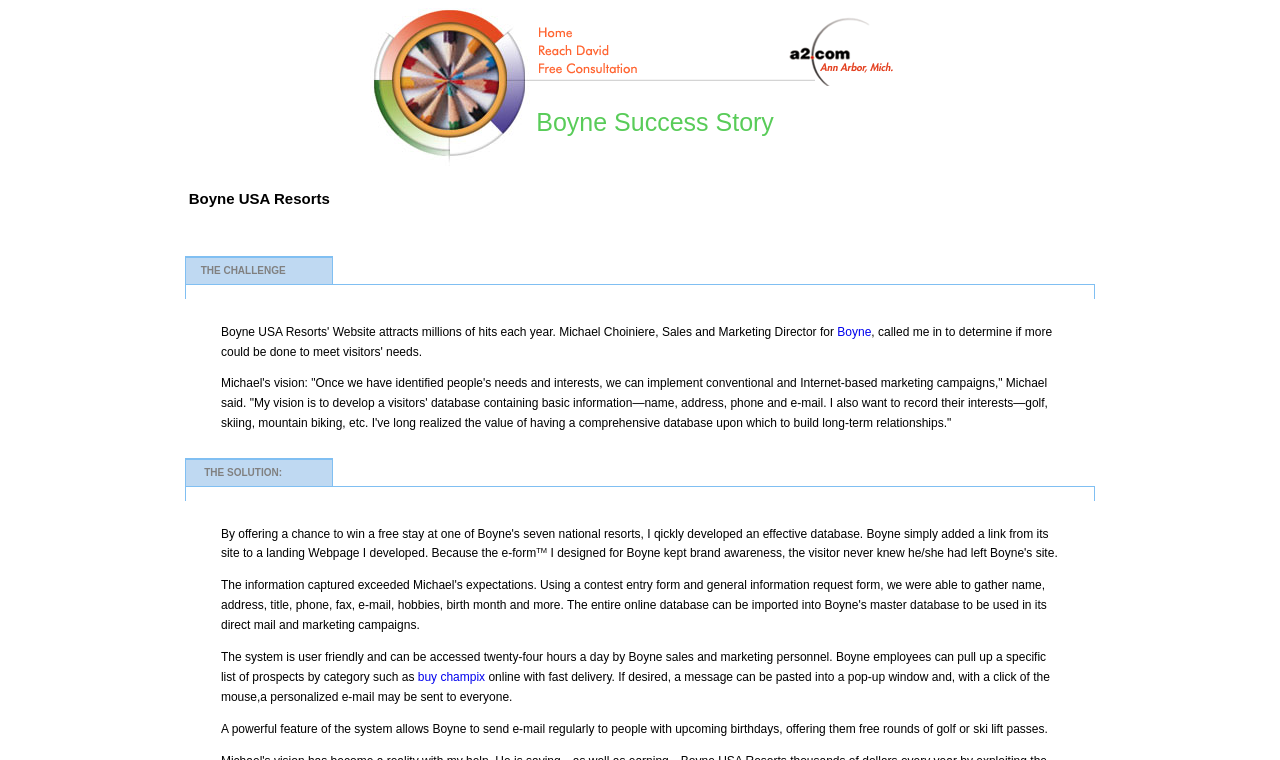Identify the bounding box of the UI component described as: "buy champix".

[0.326, 0.882, 0.379, 0.9]